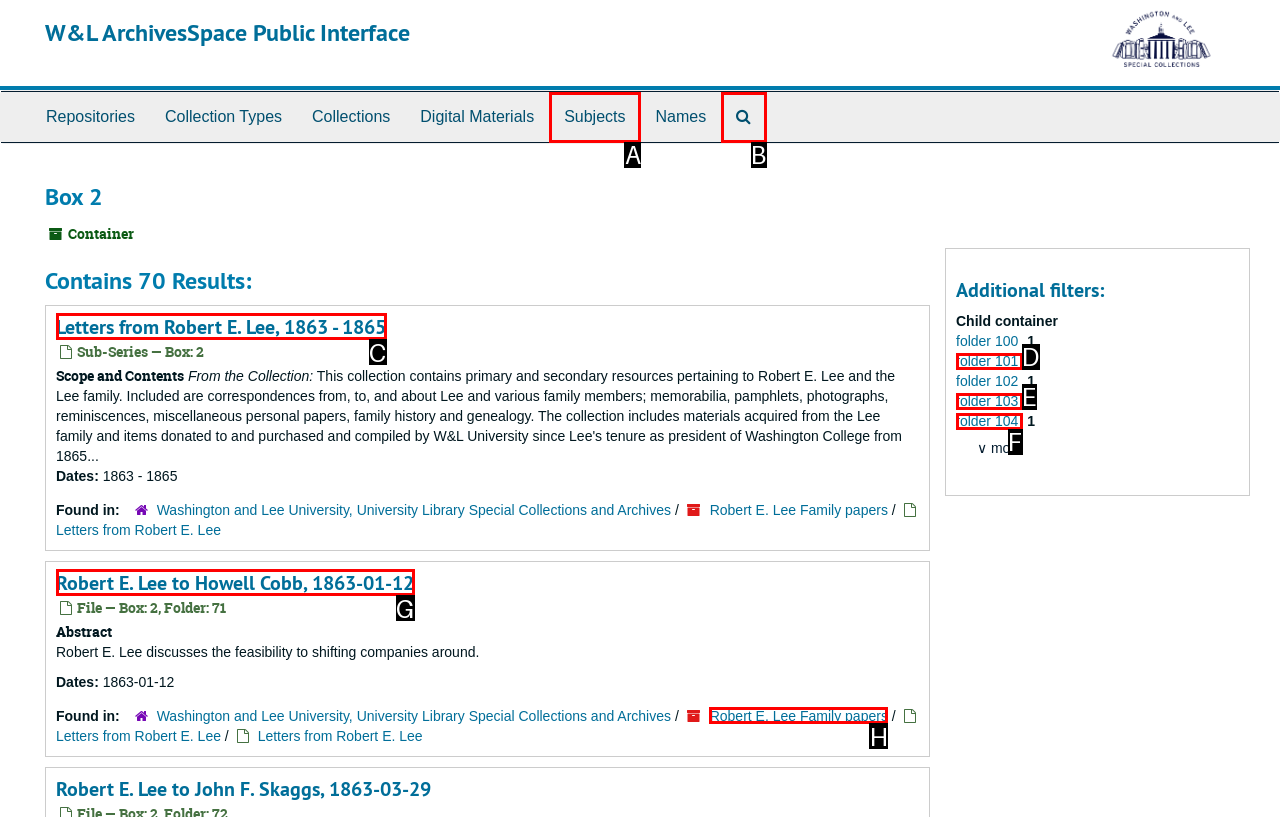Tell me which one HTML element best matches the description: folder 103 Answer with the option's letter from the given choices directly.

E